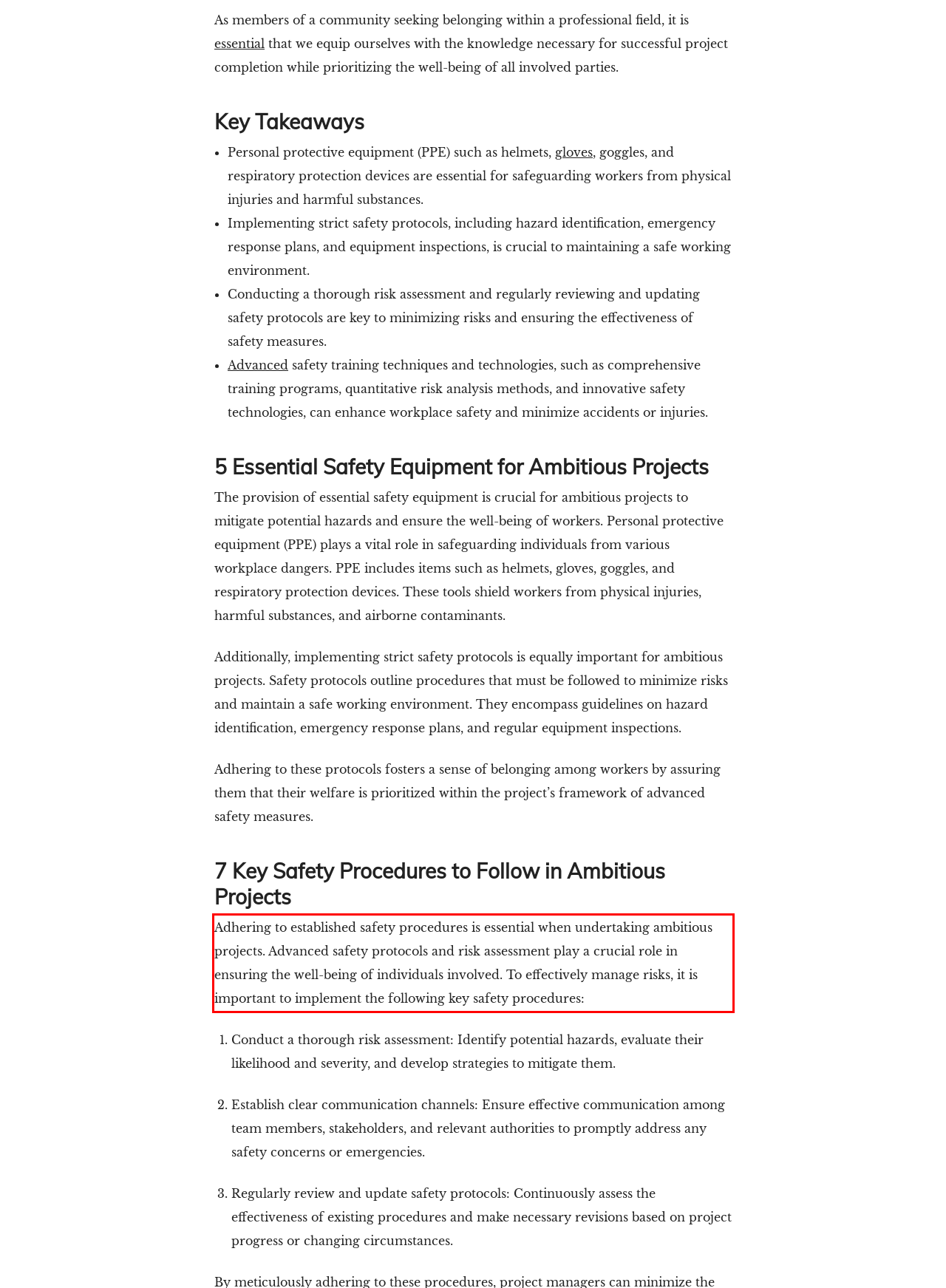Please examine the screenshot of the webpage and read the text present within the red rectangle bounding box.

Adhering to established safety procedures is essential when undertaking ambitious projects. Advanced safety protocols and risk assessment play a crucial role in ensuring the well-being of individuals involved. To effectively manage risks, it is important to implement the following key safety procedures: